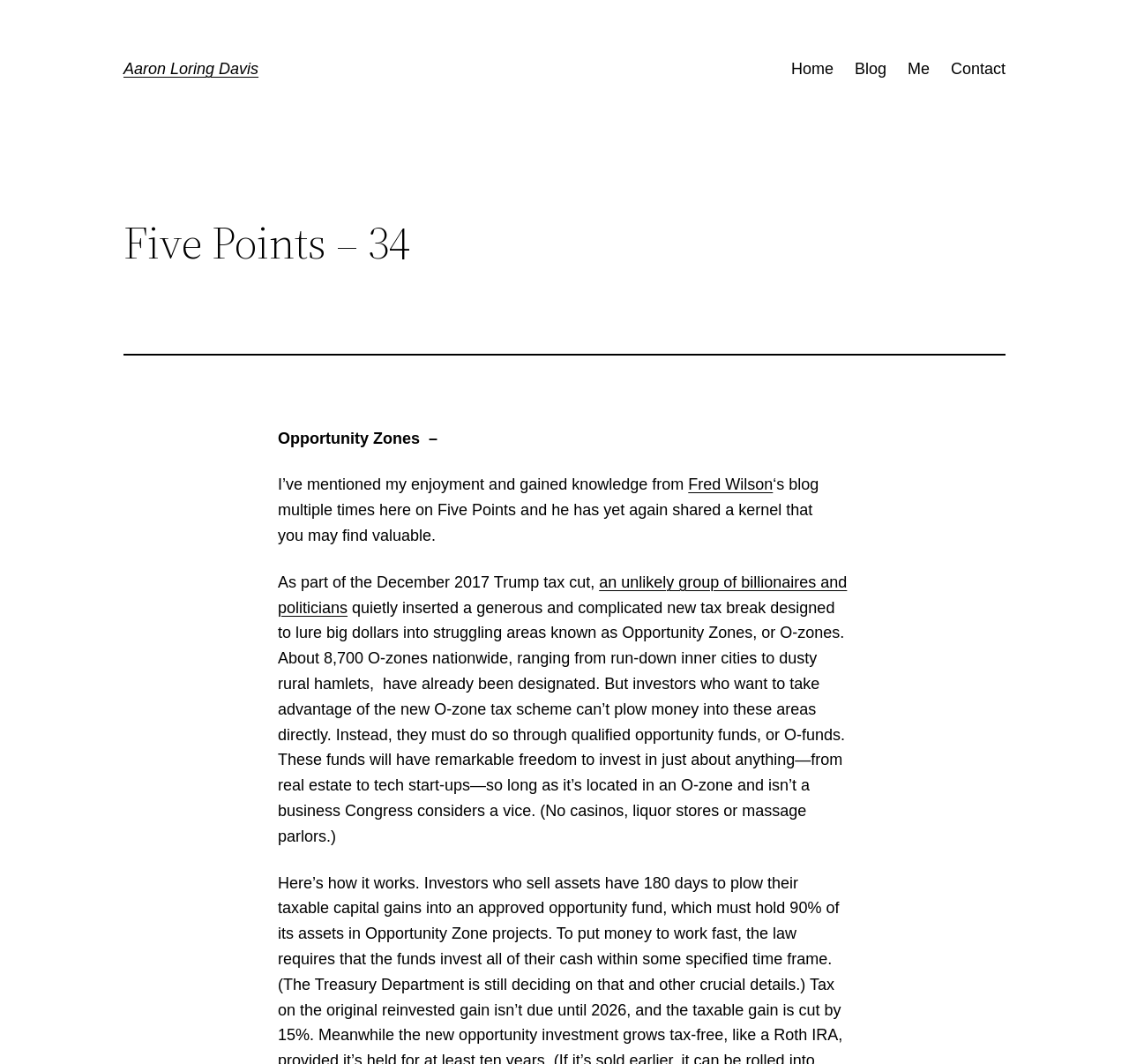Identify the bounding box coordinates for the UI element described as follows: Aaron Loring Davis. Use the format (top-left x, top-left y, bottom-right x, bottom-right y) and ensure all values are floating point numbers between 0 and 1.

[0.109, 0.056, 0.229, 0.073]